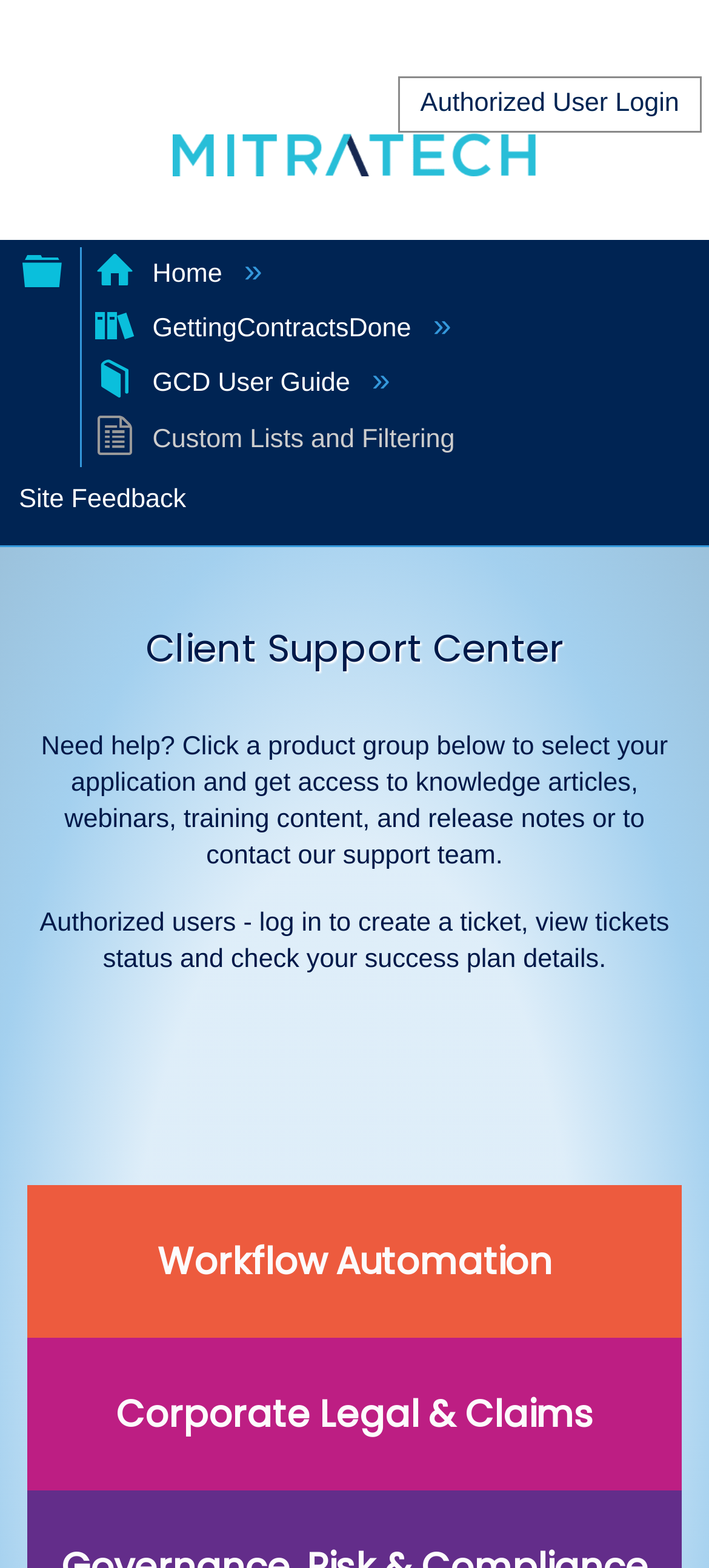What is the purpose of the 'Authorized User Login' button?
Please answer the question with a detailed and comprehensive explanation.

The 'Authorized User Login' button is located at the top right corner of the webpage, and its purpose is to allow authorized users to log in to the system, likely to access restricted features or content.